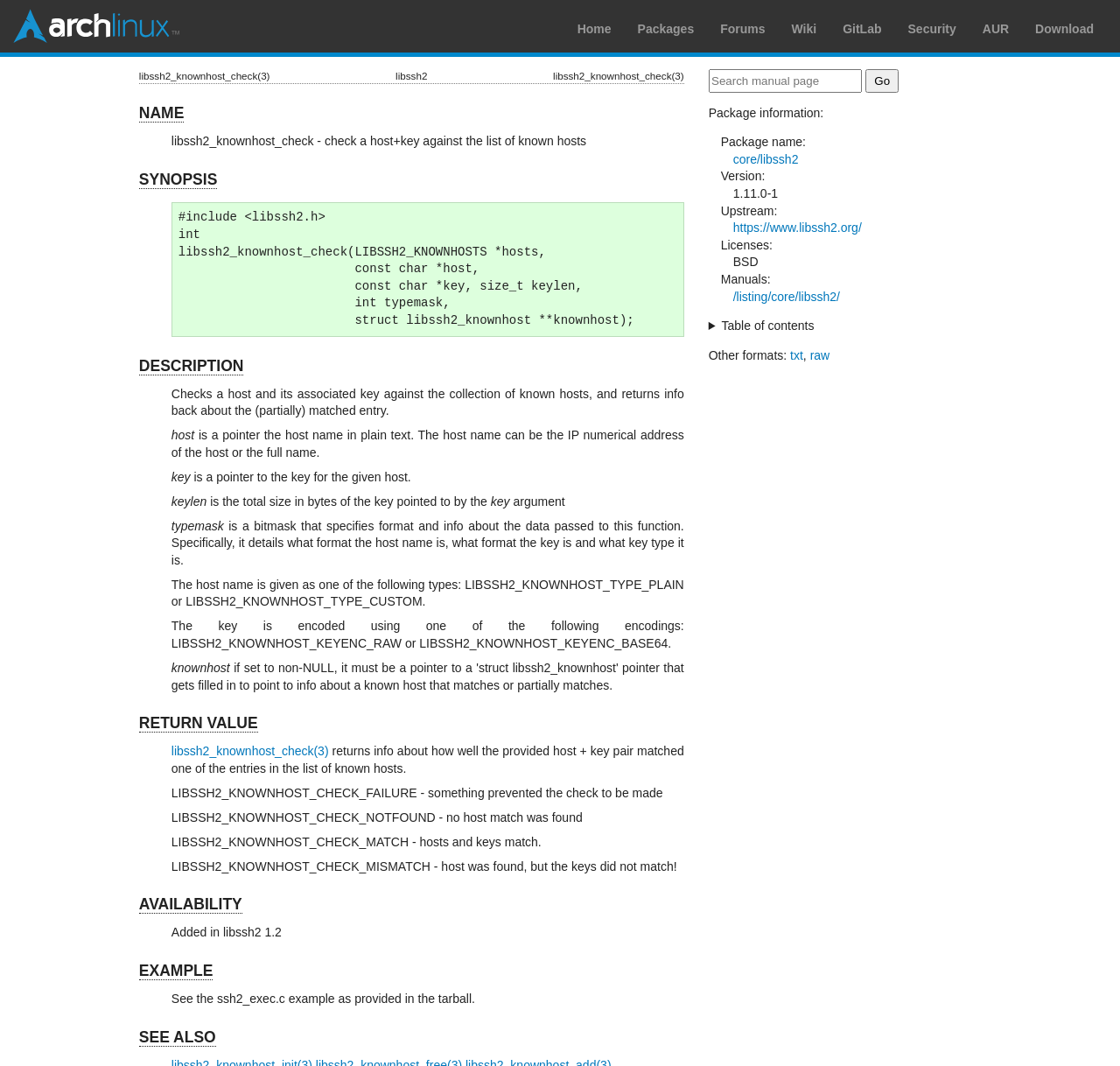Using the provided description: "Download", find the bounding box coordinates of the corresponding UI element. The output should be four float numbers between 0 and 1, in the format [left, top, right, bottom].

[0.924, 0.021, 0.977, 0.034]